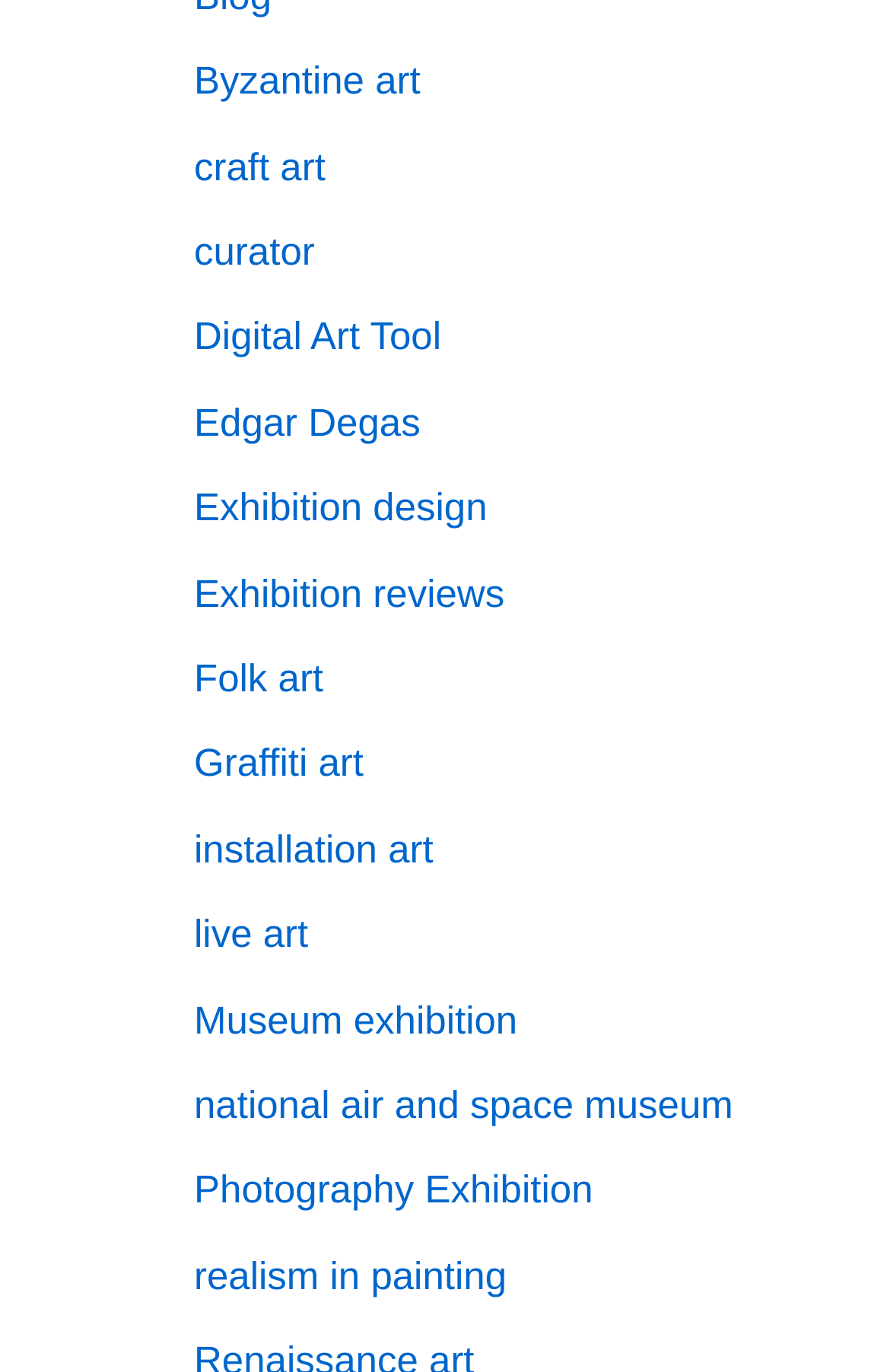Answer the question briefly using a single word or phrase: 
Is there a link to a specific museum on this page?

Yes